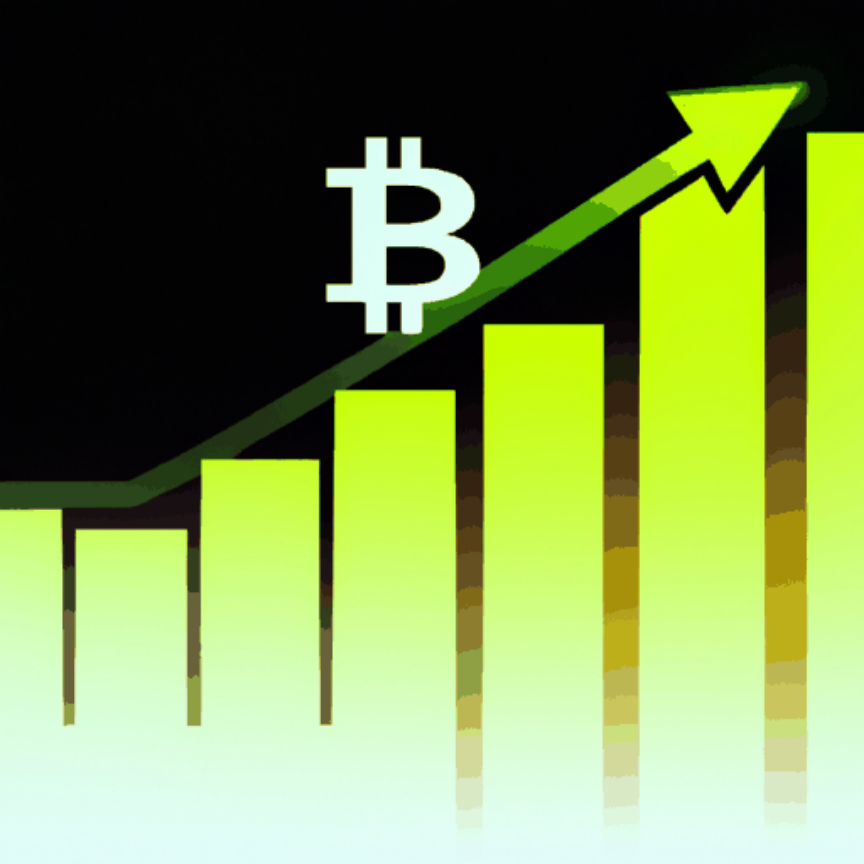Please use the details from the image to answer the following question comprehensively:
What is the logo prominently featured in the image?

The iconic Bitcoin logo is prominently featured in the image, emphasizing the cryptocurrency's market relevance. This suggests that the logo is a key element in the graphic, making it easily identifiable.